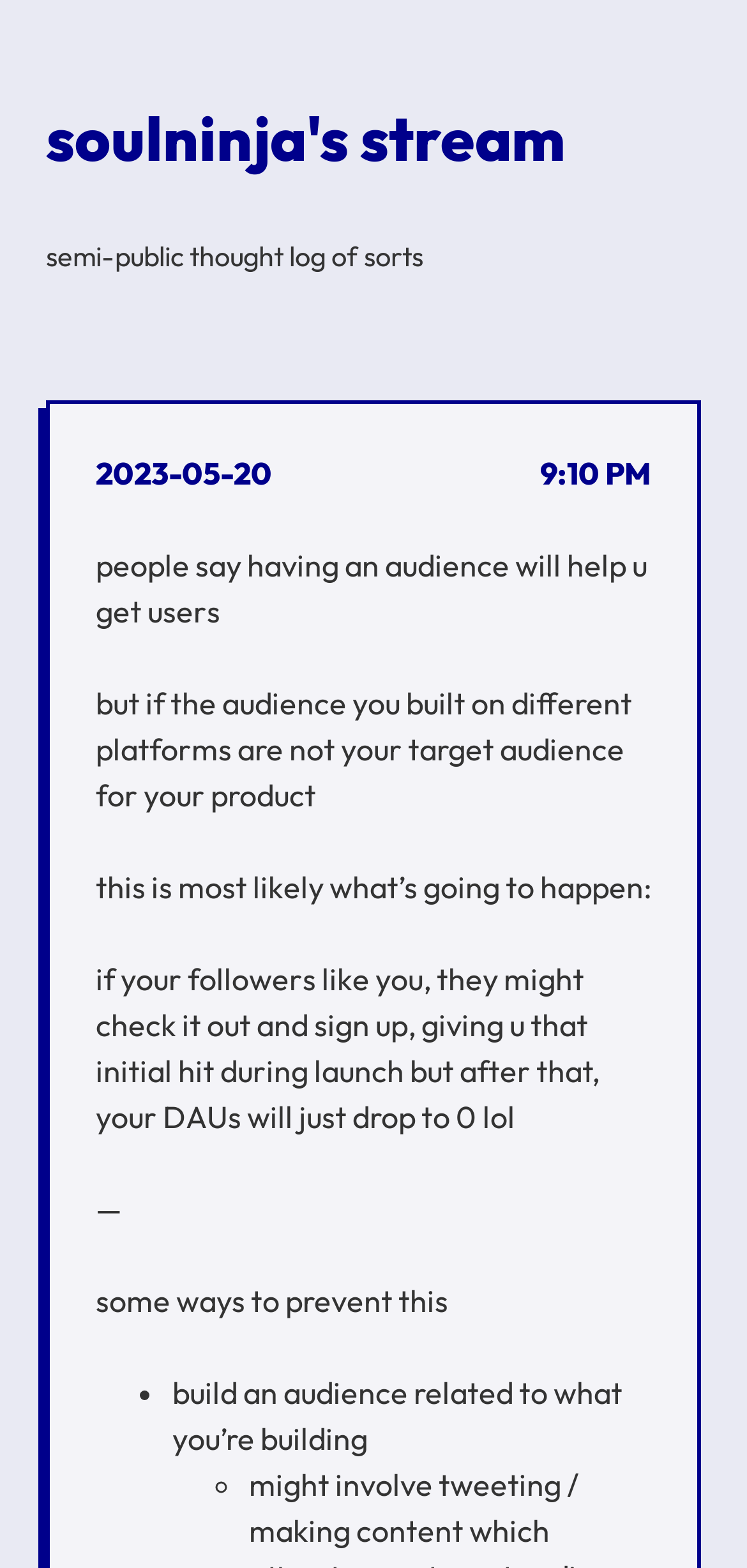What is the main topic being discussed in the webpage?
Please provide a single word or phrase as your answer based on the screenshot.

audience and product